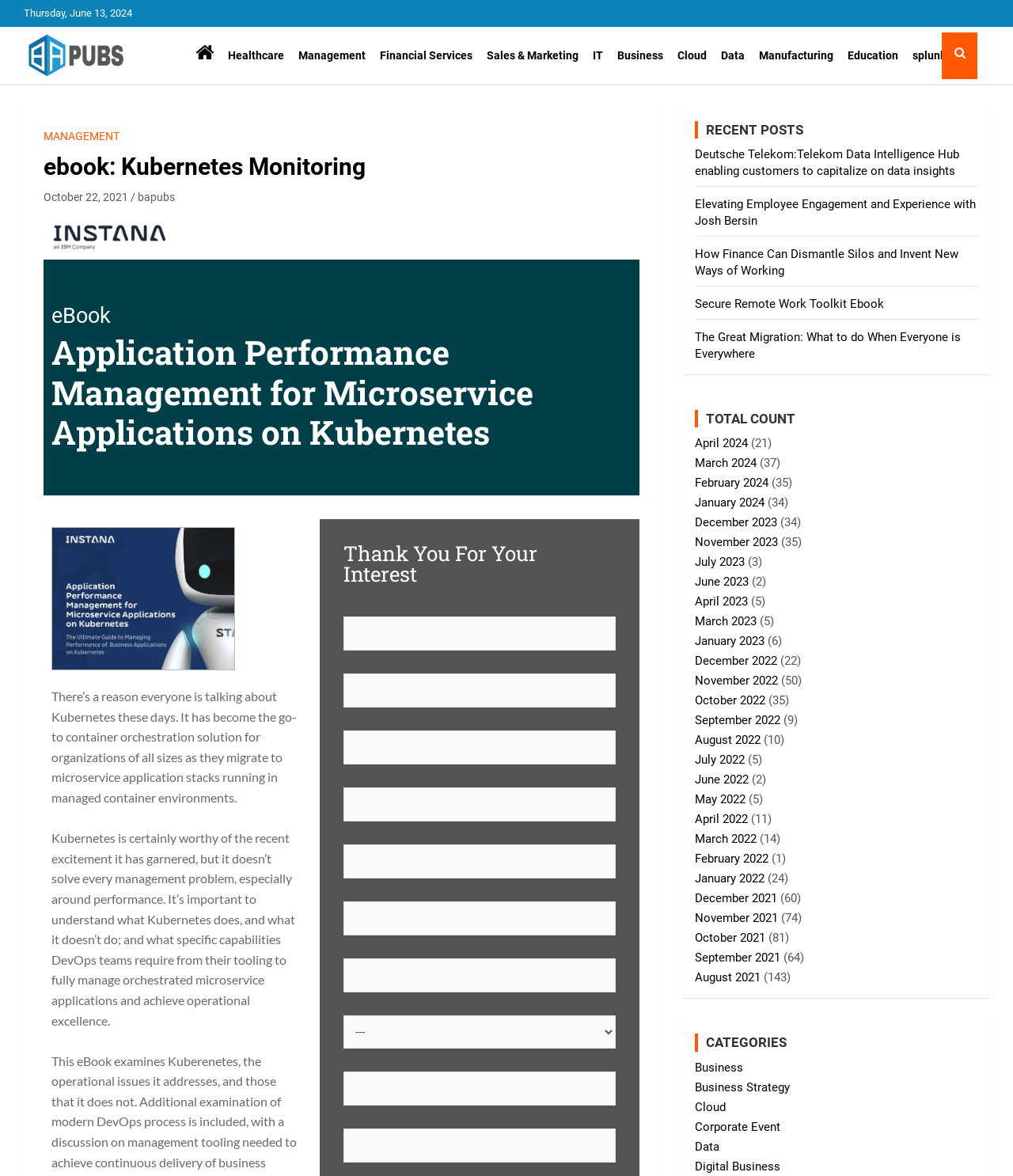Show me the bounding box coordinates of the clickable region to achieve the task as per the instruction: "Select an option from the 'Employee Size*' combobox".

[0.339, 0.864, 0.608, 0.892]